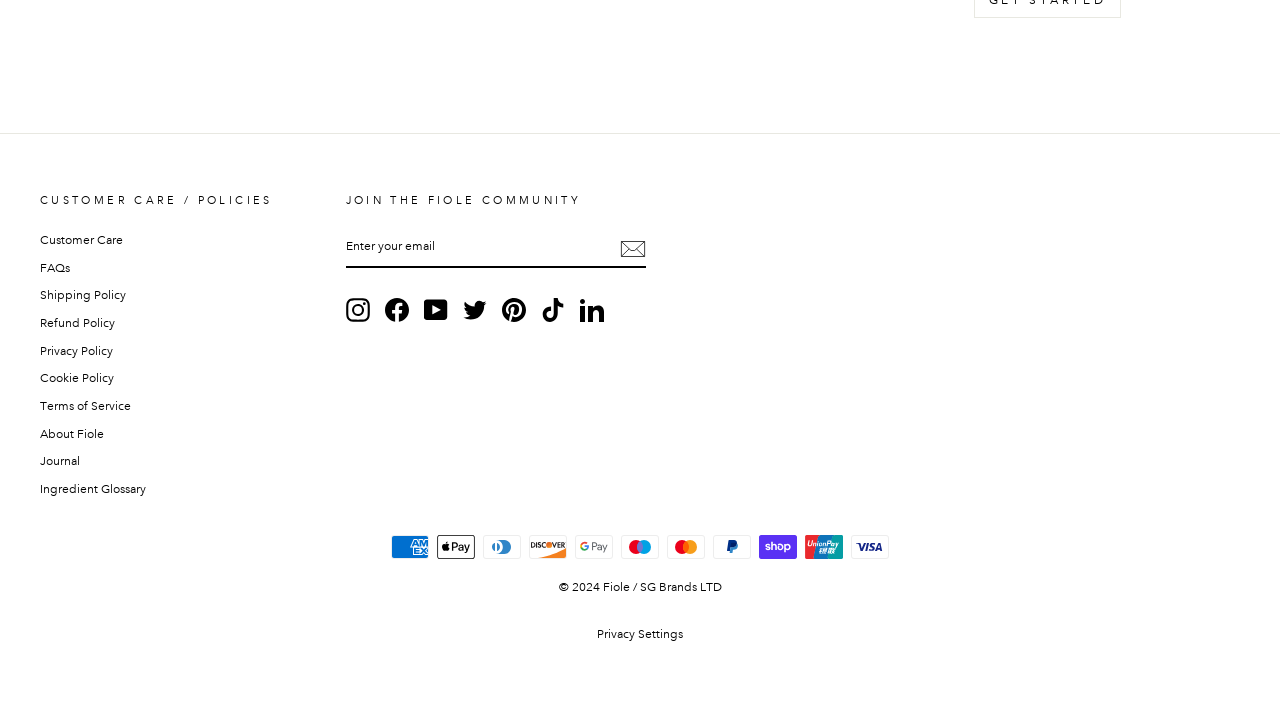What is the purpose of the 'Privacy Settings' link?
Ensure your answer is thorough and detailed.

The 'Privacy Settings' link is likely used to manage and adjust privacy settings, allowing users to control how their data is used and shared by Fiole.